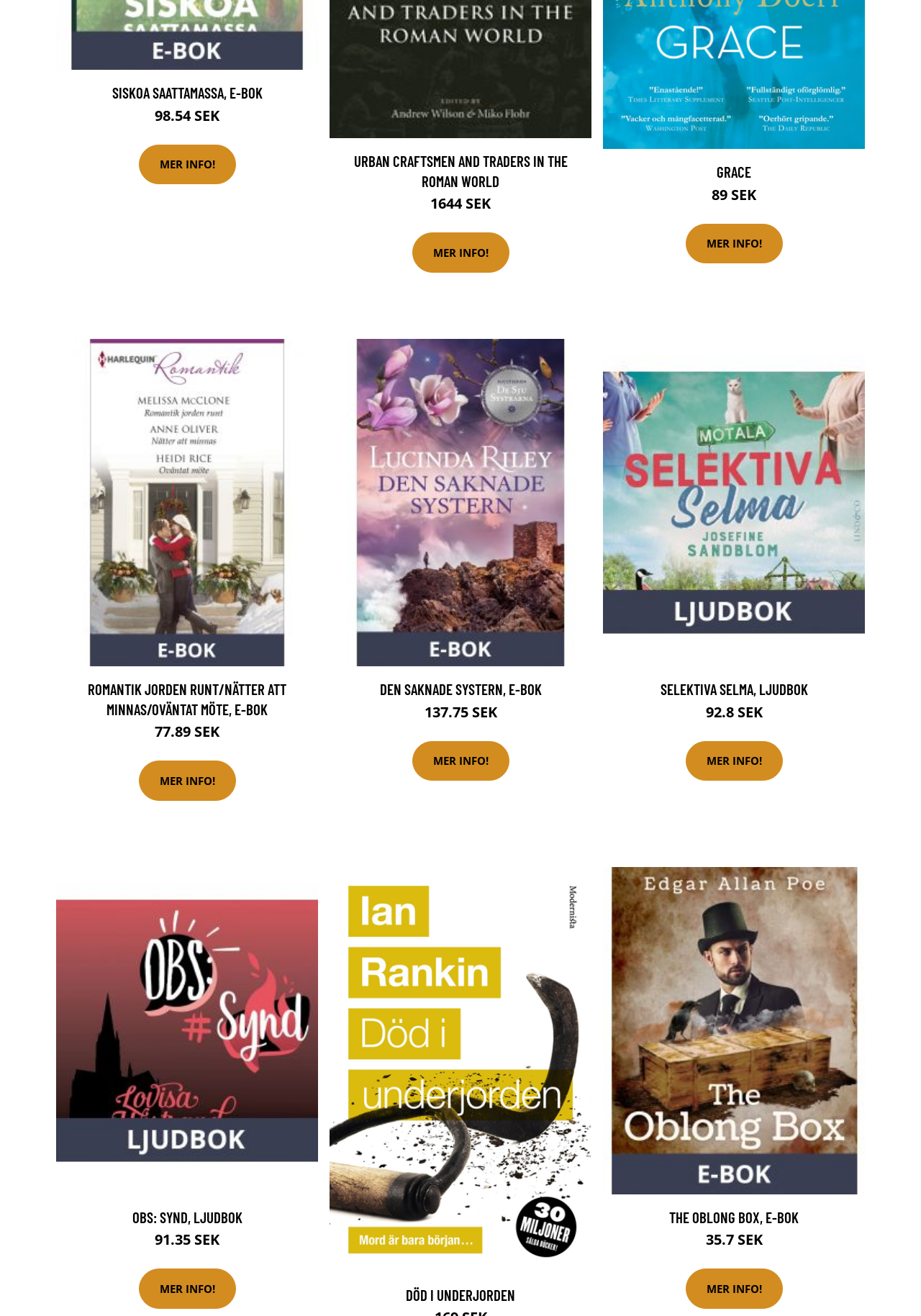Locate the bounding box coordinates of the clickable region to complete the following instruction: "View details about Selektiva Selma, Ljudbok."

[0.744, 0.563, 0.85, 0.593]